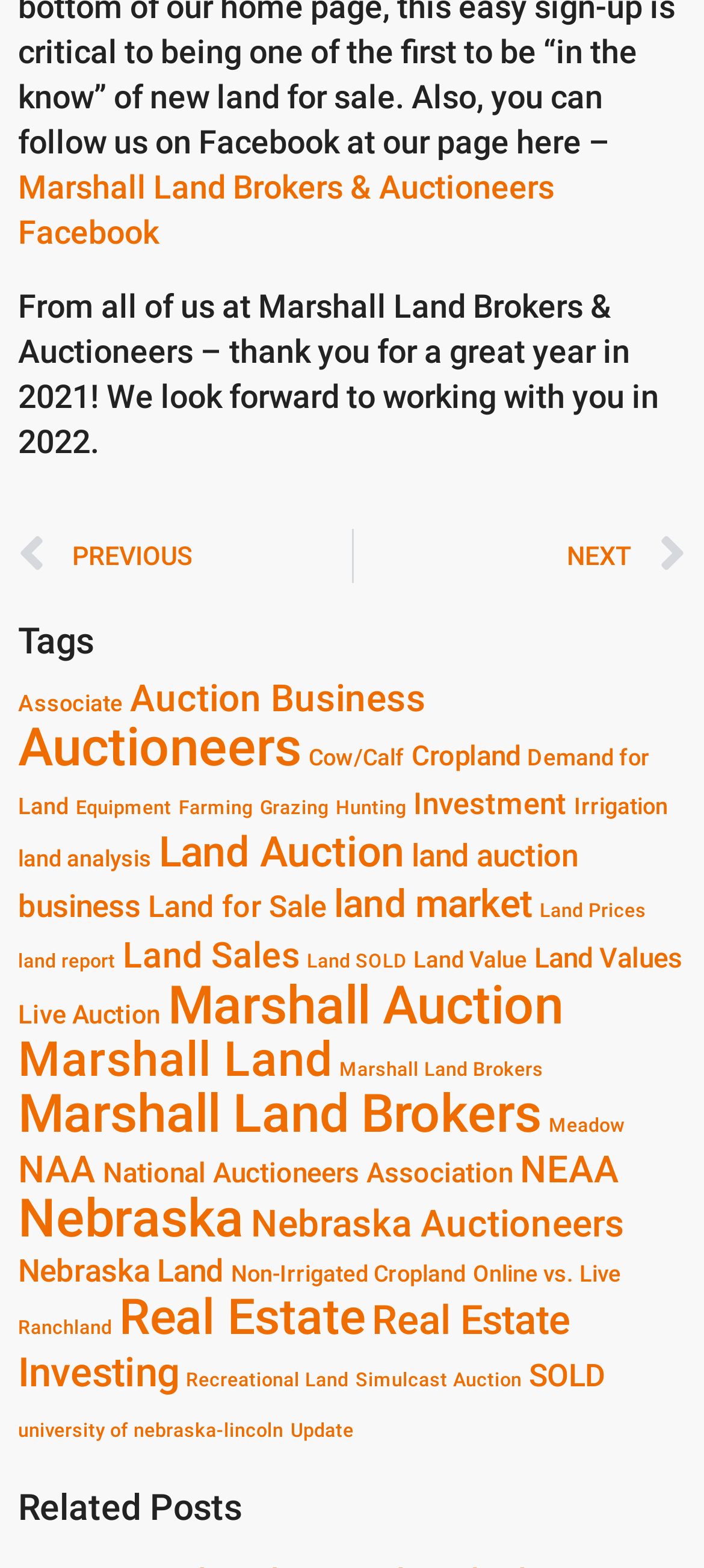Kindly respond to the following question with a single word or a brief phrase: 
How many items are under the 'Land Auction' tag?

17 items